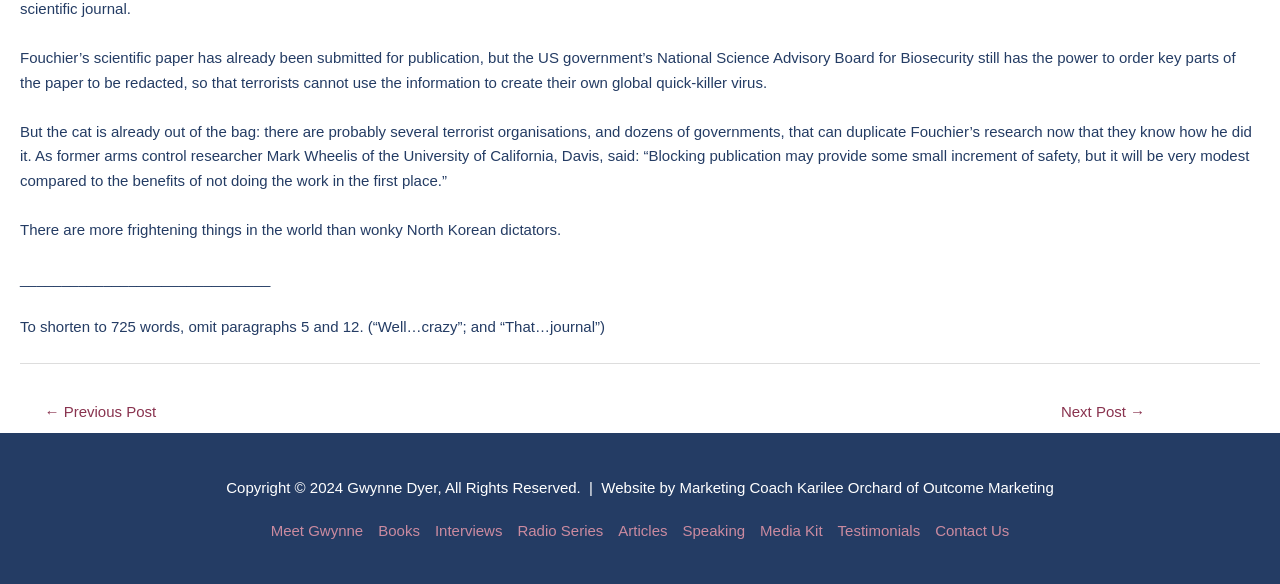Please look at the image and answer the question with a detailed explanation: What is the author's name?

The author's name is mentioned at the bottom of the webpage, next to the copyright information, as 'Gwynne Dyer'.